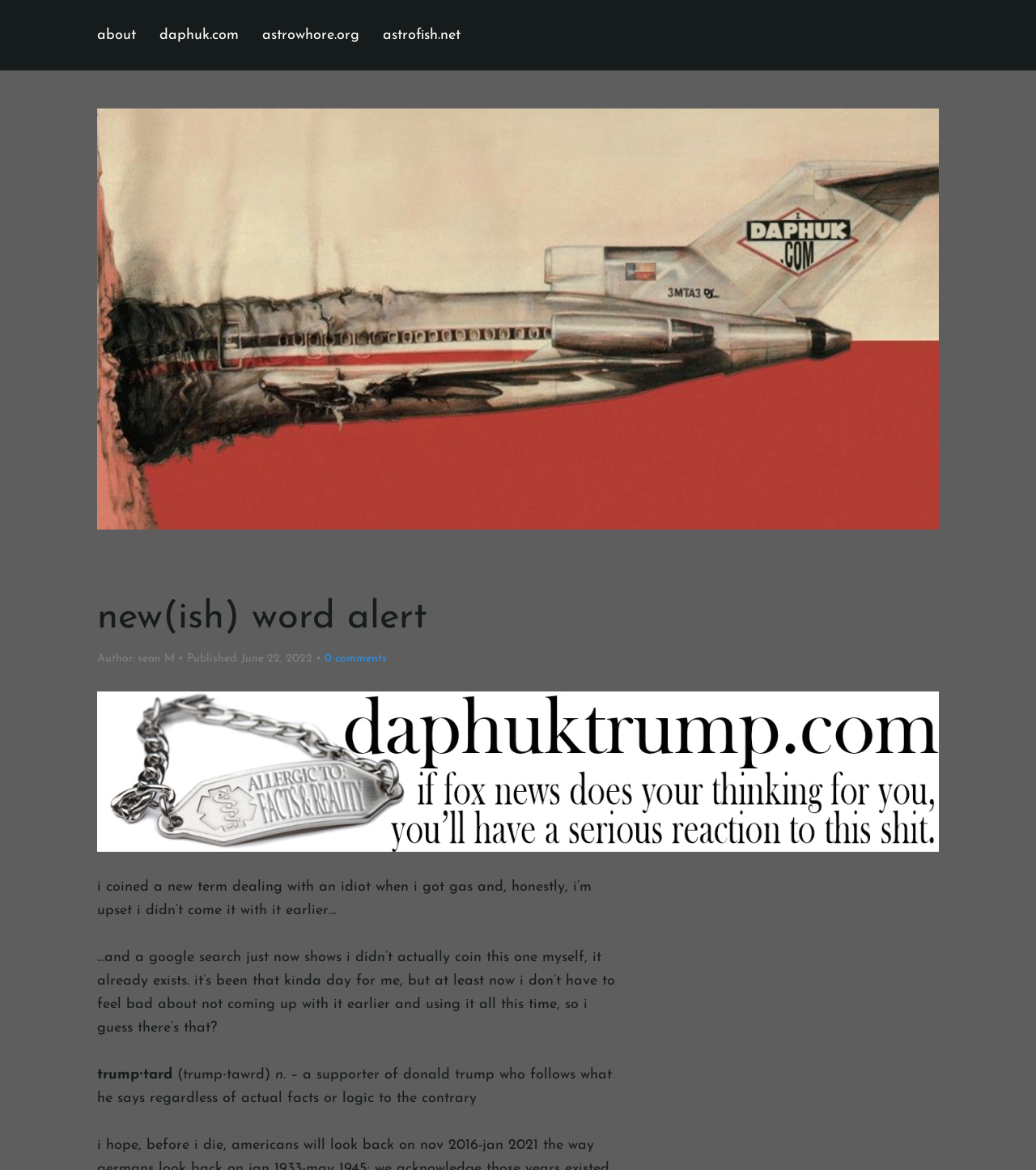Please find the top heading of the webpage and generate its text.

new(ish) word alert